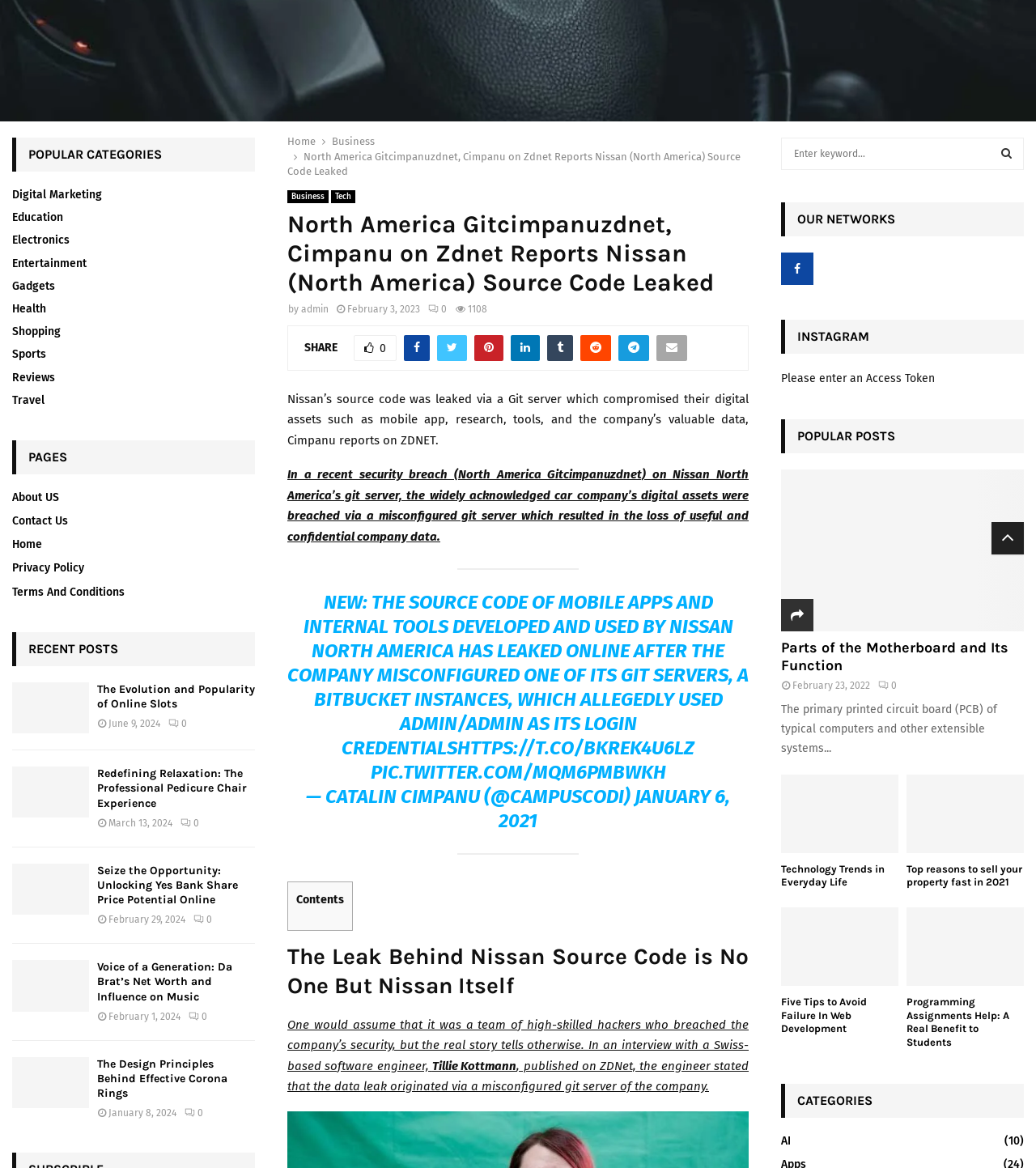Locate and provide the bounding box coordinates for the HTML element that matches this description: "title="Technology Trends in Everyday Life"".

[0.754, 0.663, 0.867, 0.73]